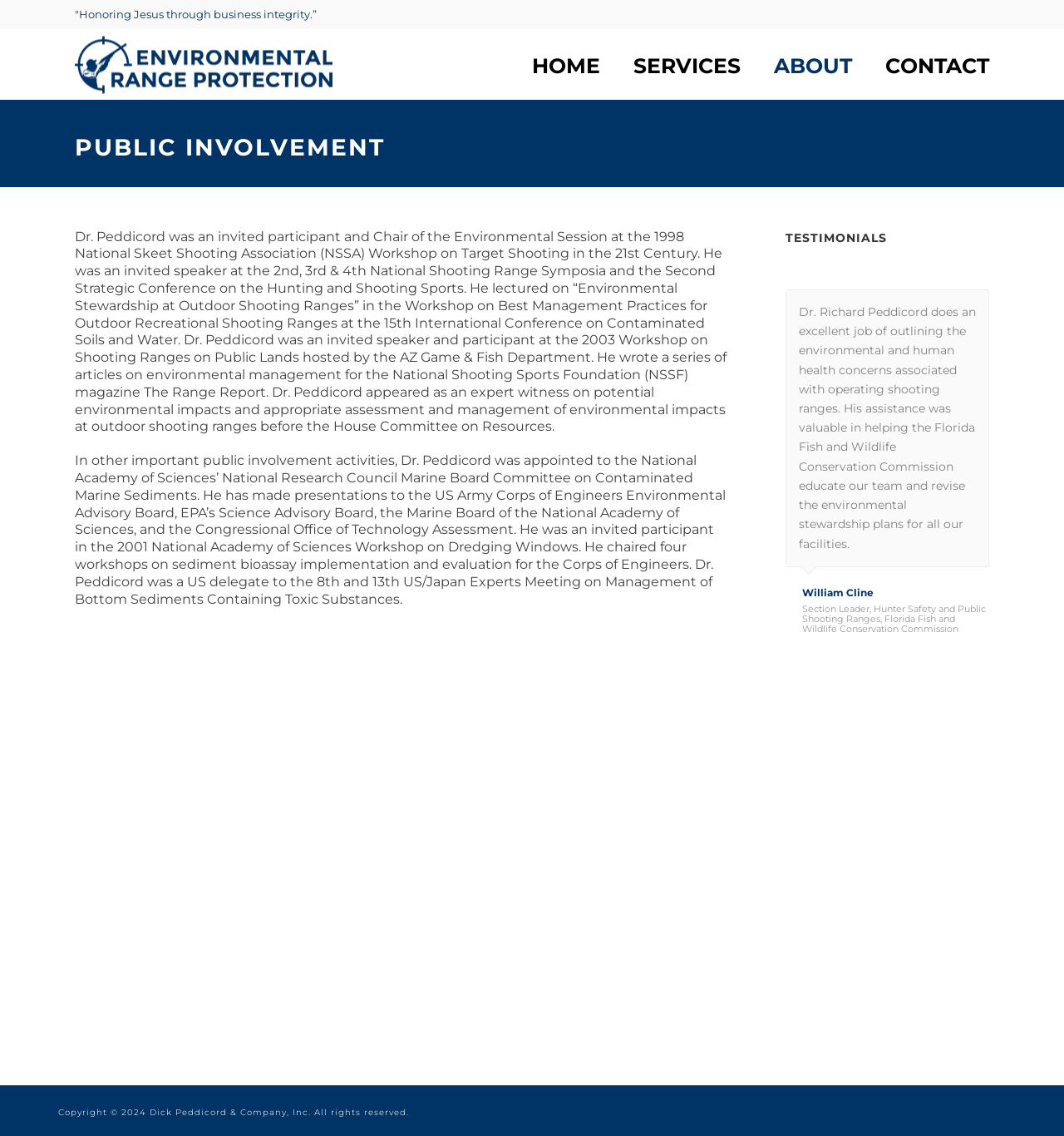Identify the bounding box coordinates for the element that needs to be clicked to fulfill this instruction: "Click CONTACT". Provide the coordinates in the format of four float numbers between 0 and 1: [left, top, right, bottom].

[0.816, 0.026, 0.945, 0.088]